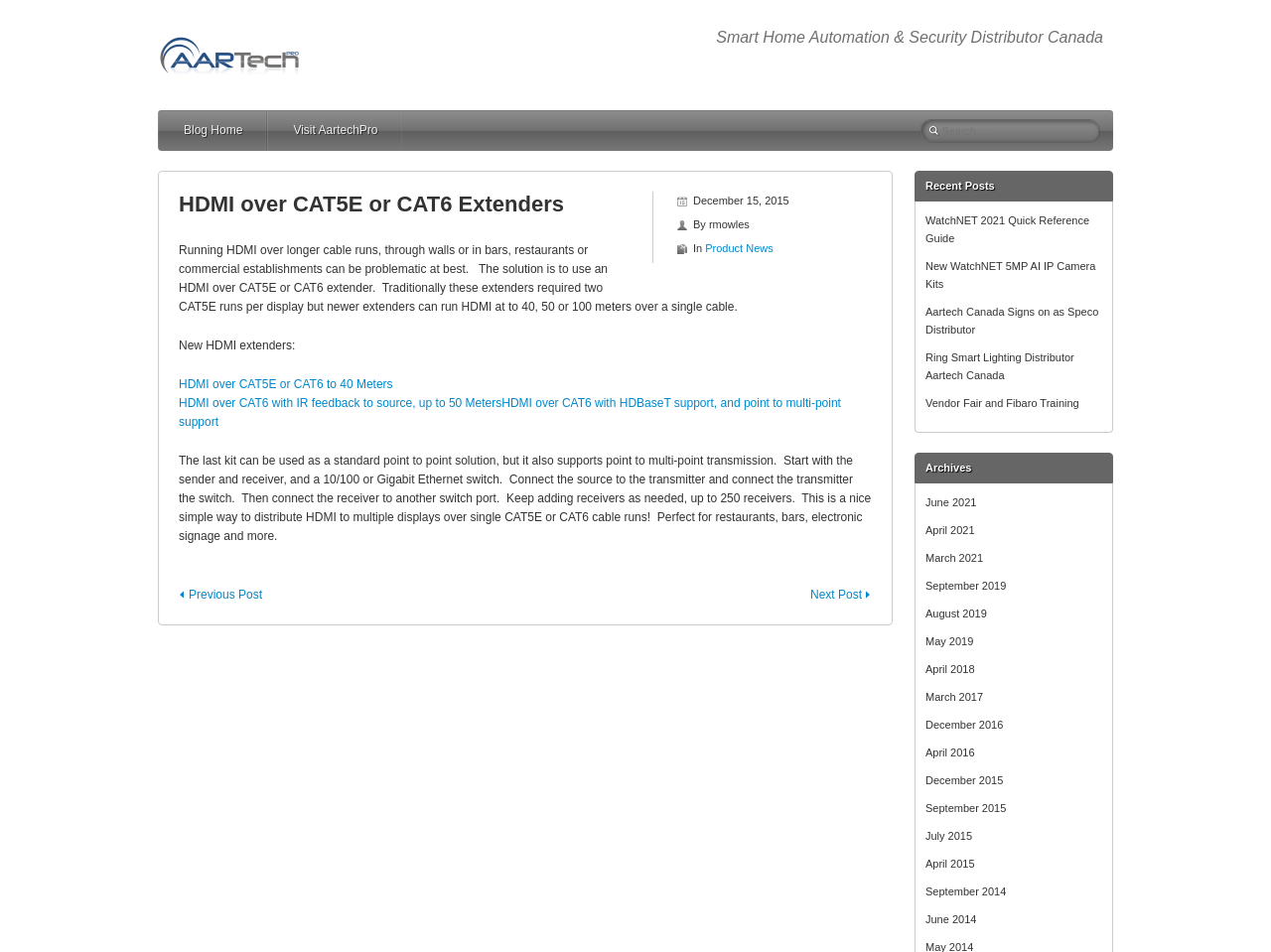Provide a single word or phrase answer to the question: 
What is the author of the current blog post?

rmowles